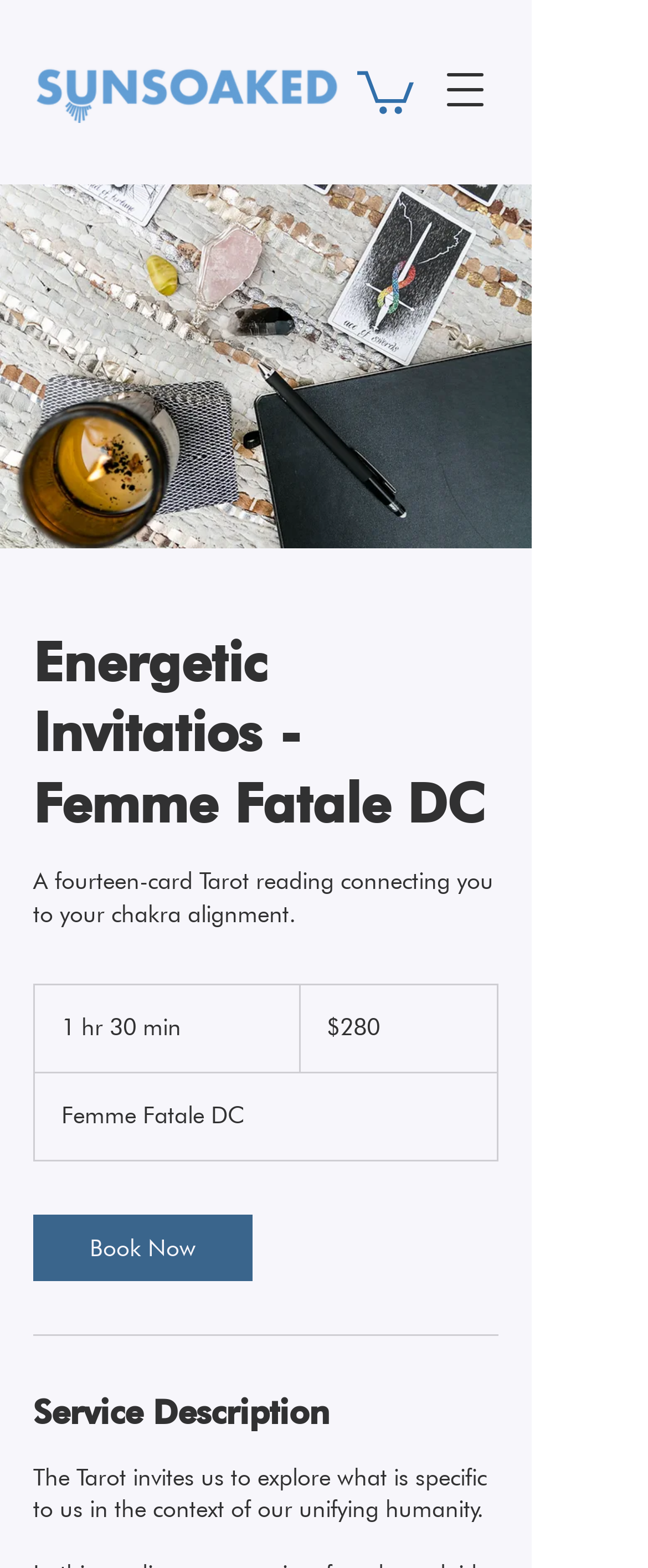How long does the Tarot reading service take?
Please answer the question with a detailed and comprehensive explanation.

I found the answer by looking at the StaticText element with the text '1 h 30 min' which is located below the StaticText element with the text 'A fourteen-card Tarot reading connecting you to your chakra alignment.' and above the StaticText element with the text '280 US dollars'.